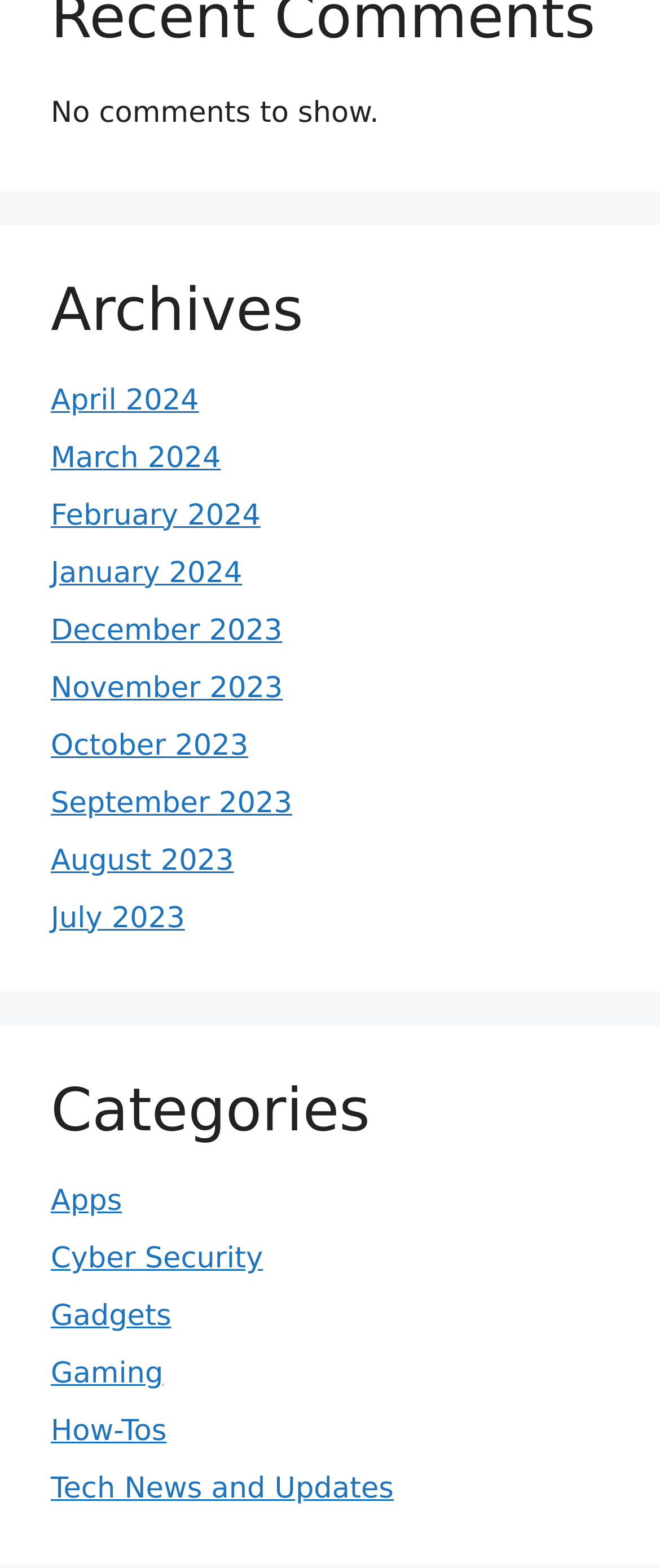Pinpoint the bounding box coordinates of the clickable element to carry out the following instruction: "explore categories."

[0.077, 0.686, 0.923, 0.732]